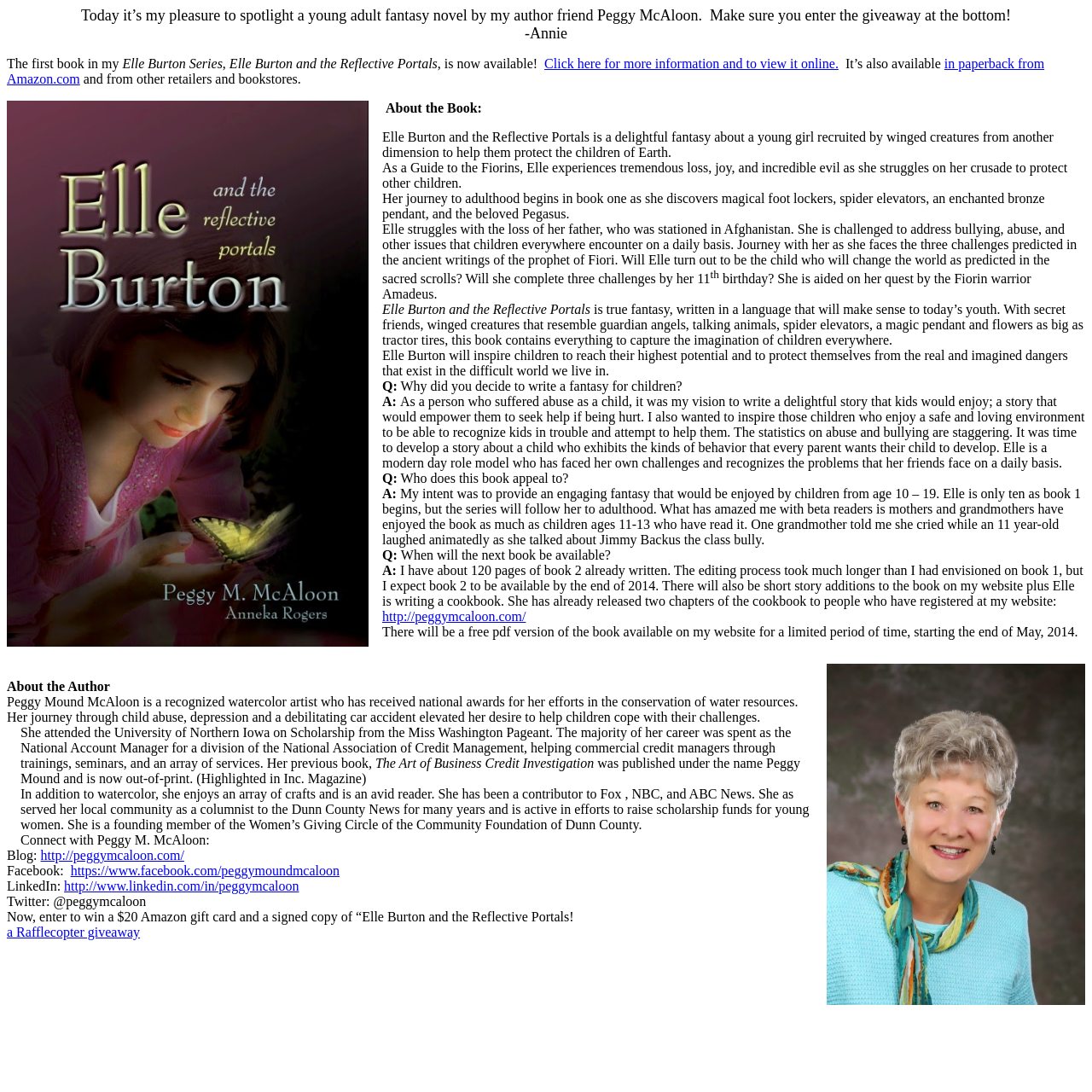Using the webpage screenshot, find the UI element described by https://www.facebook.com/peggymoundmcaloon. Provide the bounding box coordinates in the format (top-left x, top-left y, bottom-right x, bottom-right y), ensuring all values are floating point numbers between 0 and 1.

[0.065, 0.791, 0.311, 0.804]